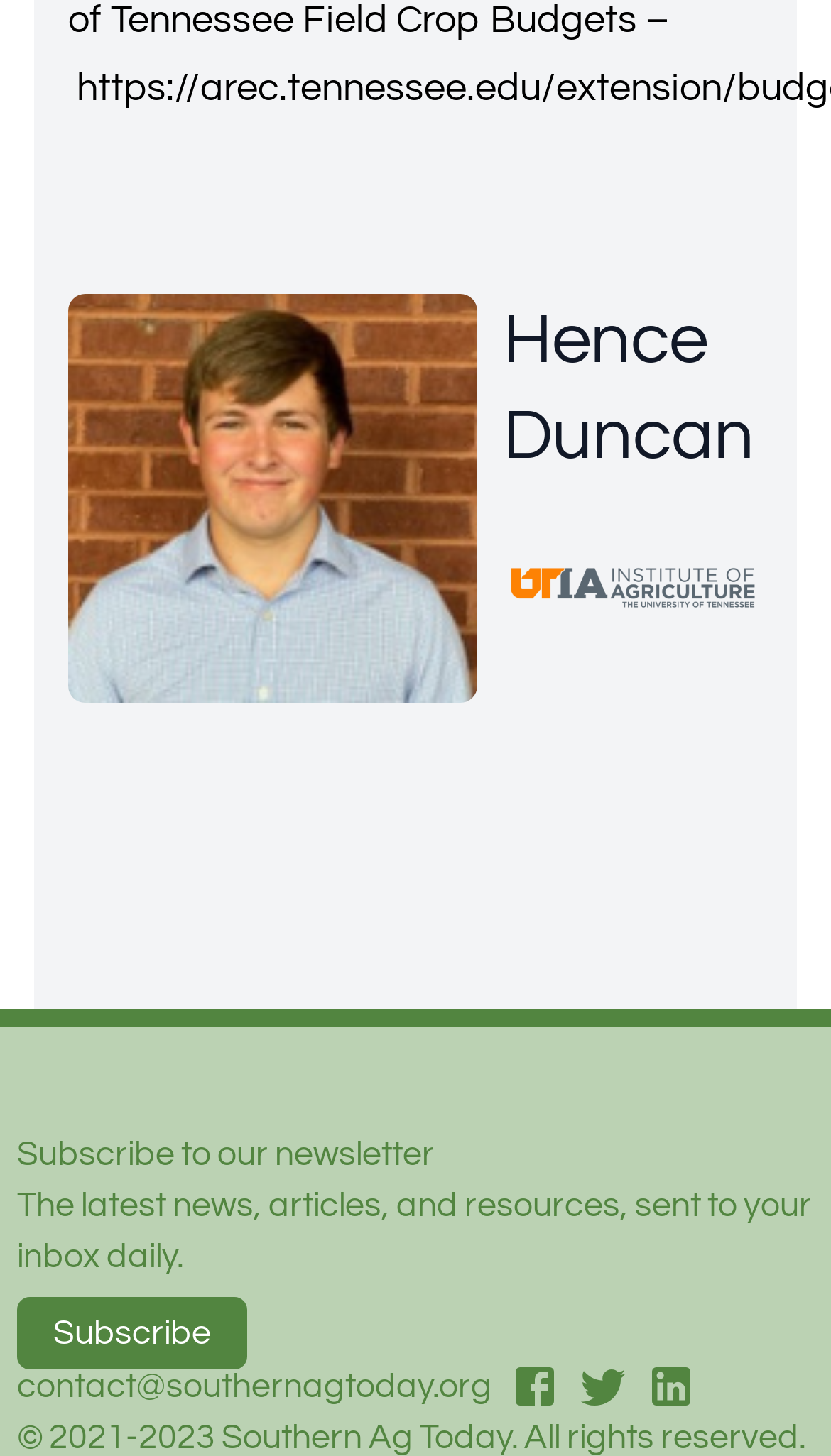What is the name of the newsletter?
Based on the image, answer the question with a single word or brief phrase.

Southern Ag Today